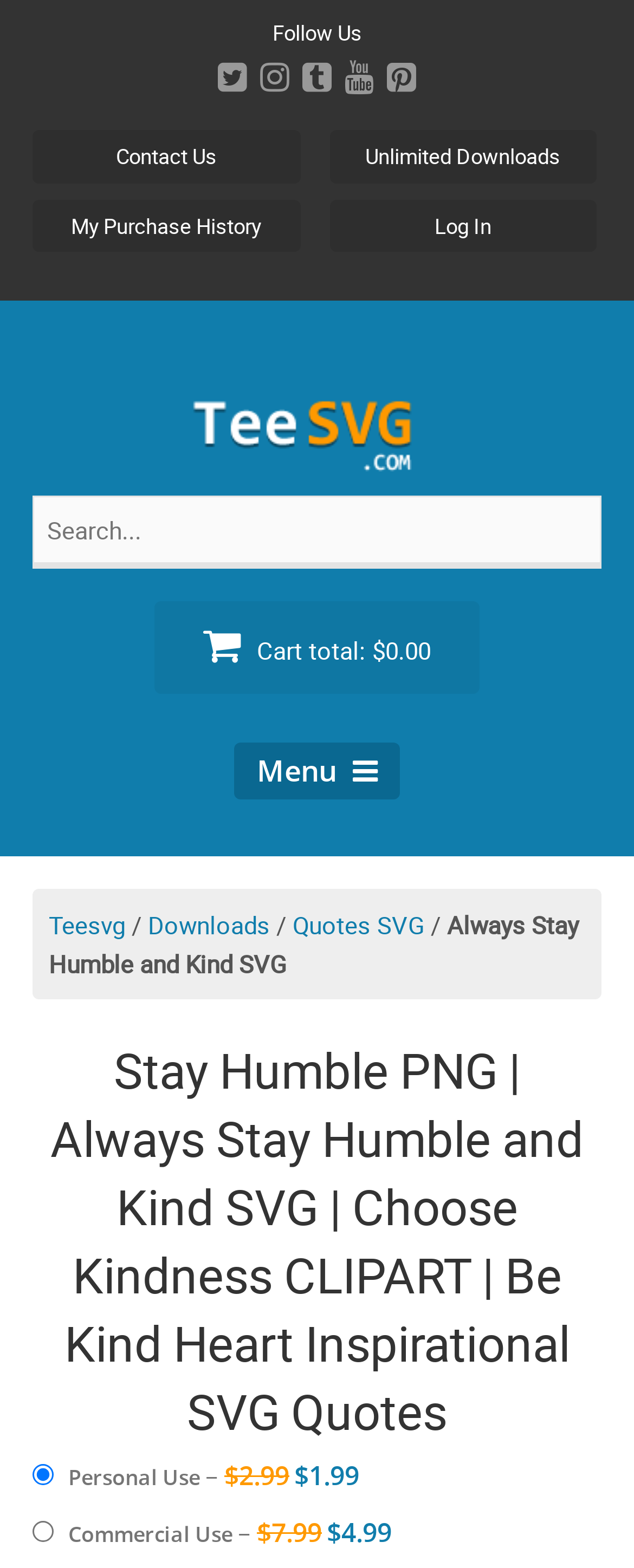How many social media links are there?
Answer the question with a single word or phrase by looking at the picture.

6